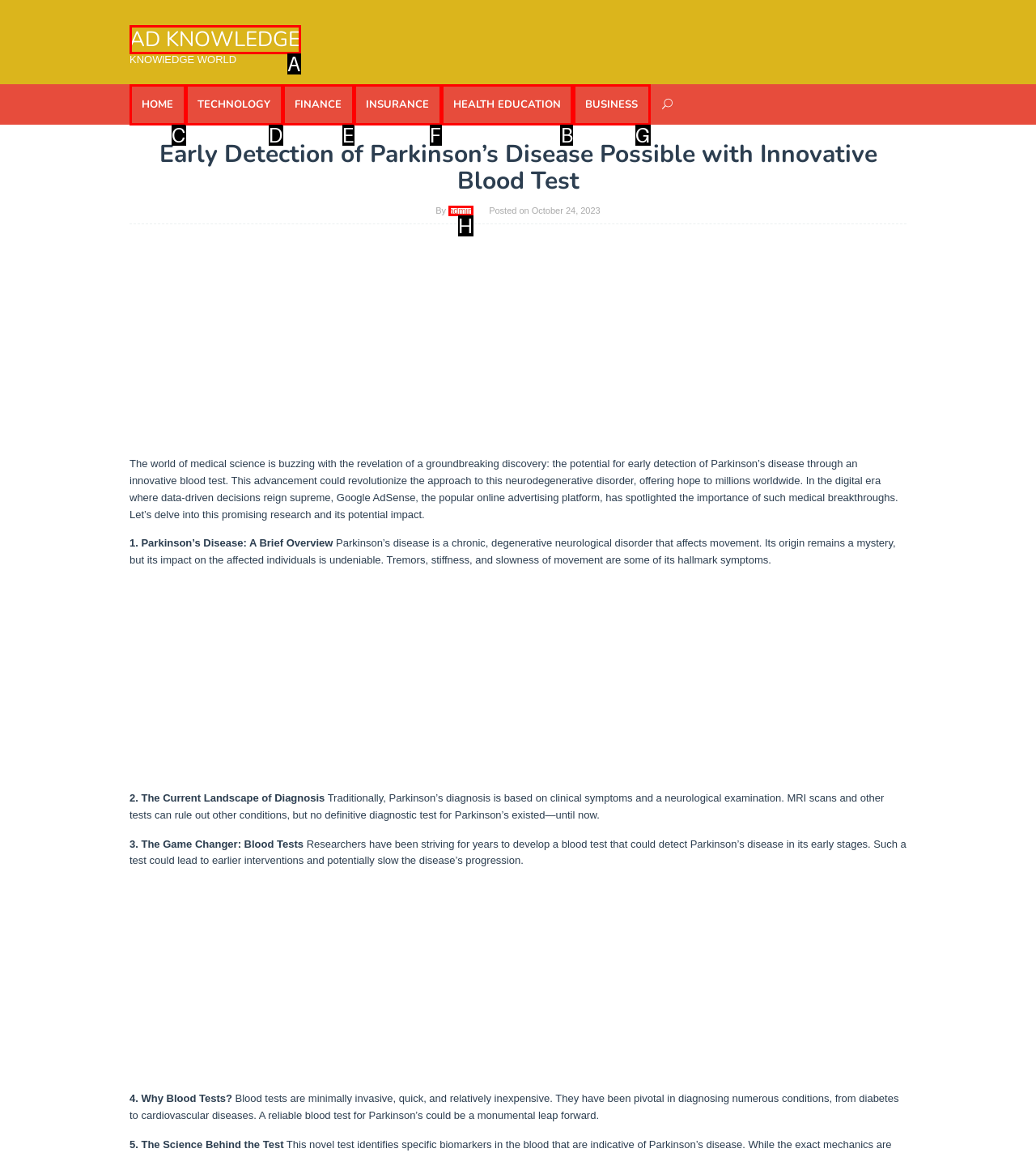Select the correct UI element to click for this task: Click on the 'HEALTH EDUCATION' link.
Answer using the letter from the provided options.

B